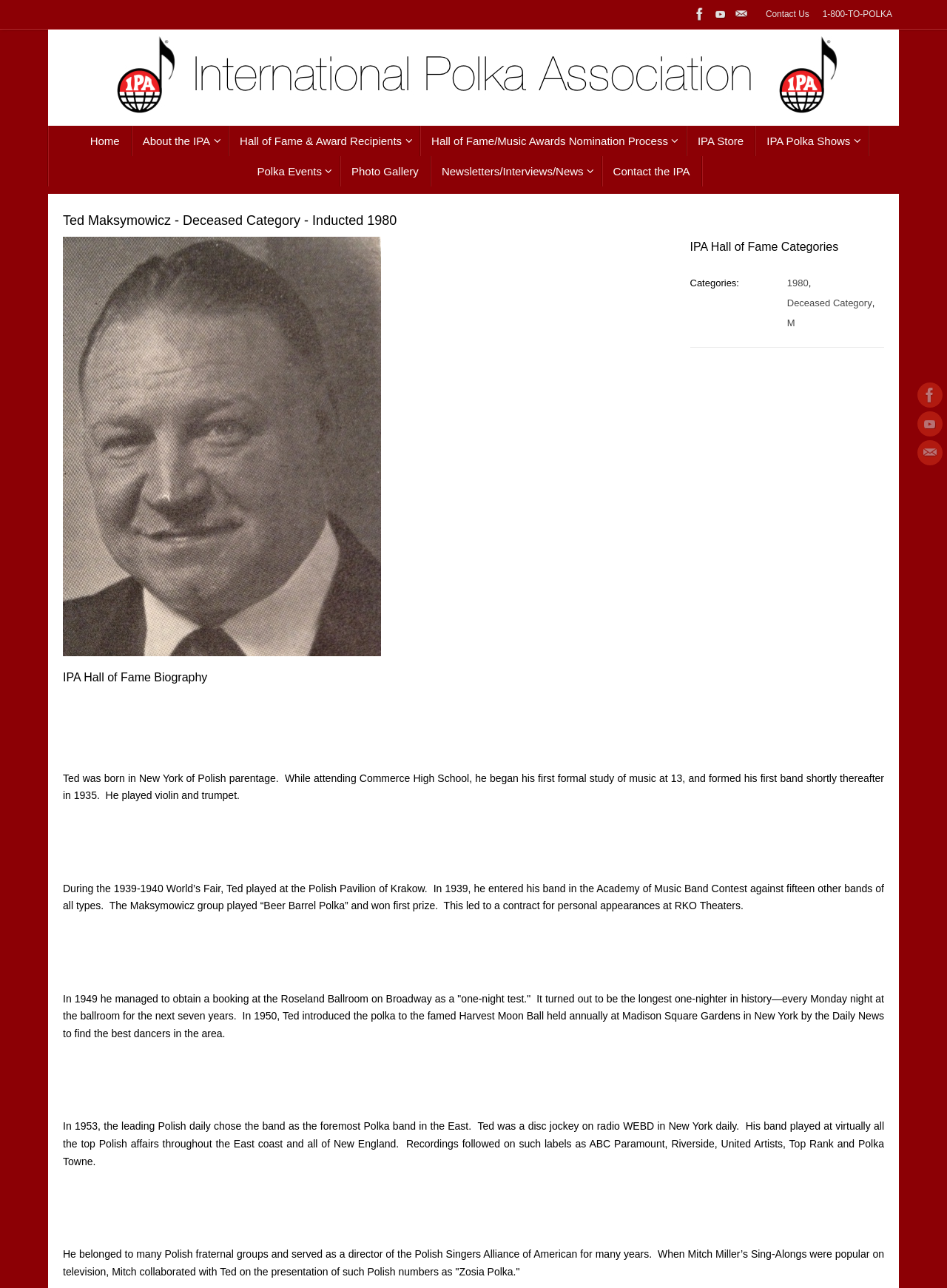Write an extensive caption that covers every aspect of the webpage.

The webpage is dedicated to Ted Maksymowicz, a deceased inductee of the International Polka Association's Hall of Fame in 1980. At the top of the page, there are several links to social media platforms, including Facebook, YouTube, and Contact, each accompanied by an image. Below these links, there is a navigation menu with links to various sections of the website, including Home, About the IPA, Hall of Fame & Award Recipients, and more.

The main content of the page is divided into three sections. The first section displays a heading with Ted Maksymowicz's name and induction information, followed by a link to the same information. Below this, there is a figure, likely an image, with a link to it.

The second section is headed "IPA Hall of Fame Categories" and lists the categories, including the year 1980 and the Deceased Category, with links to each. There is also a link to the letter "M", possibly indicating the inductee's last name.

The third section is headed "IPA Hall of Fame Biography" and provides a detailed biography of Ted Maksymowicz. The biography is divided into several paragraphs, describing his early life, music career, and achievements, including winning a band contest and playing at the Roseland Ballroom and Madison Square Gardens. The text also mentions his work as a disc jockey and his recordings on various labels.